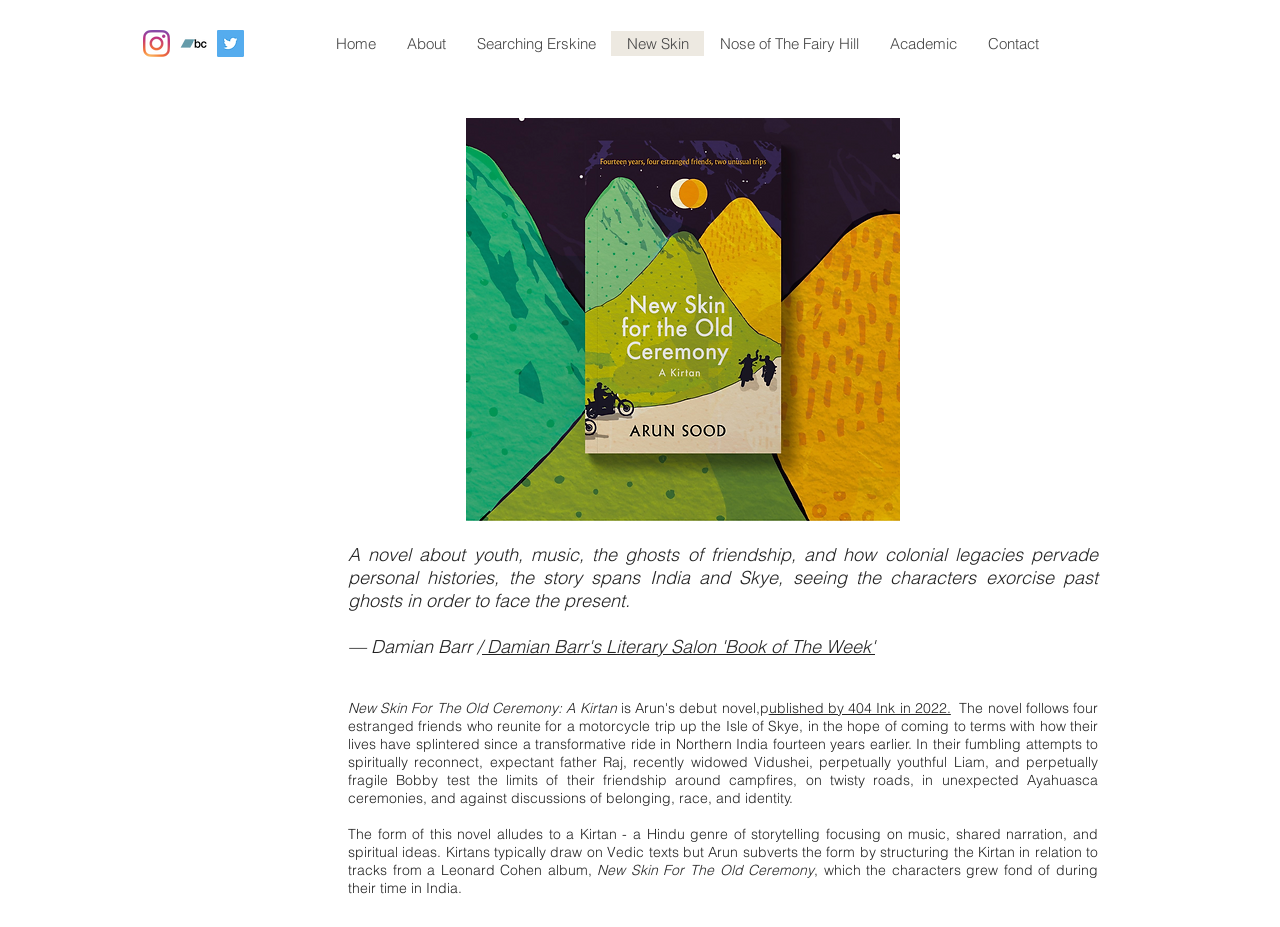Using the webpage screenshot, locate the HTML element that fits the following description and provide its bounding box: "New Skin".

[0.477, 0.033, 0.55, 0.06]